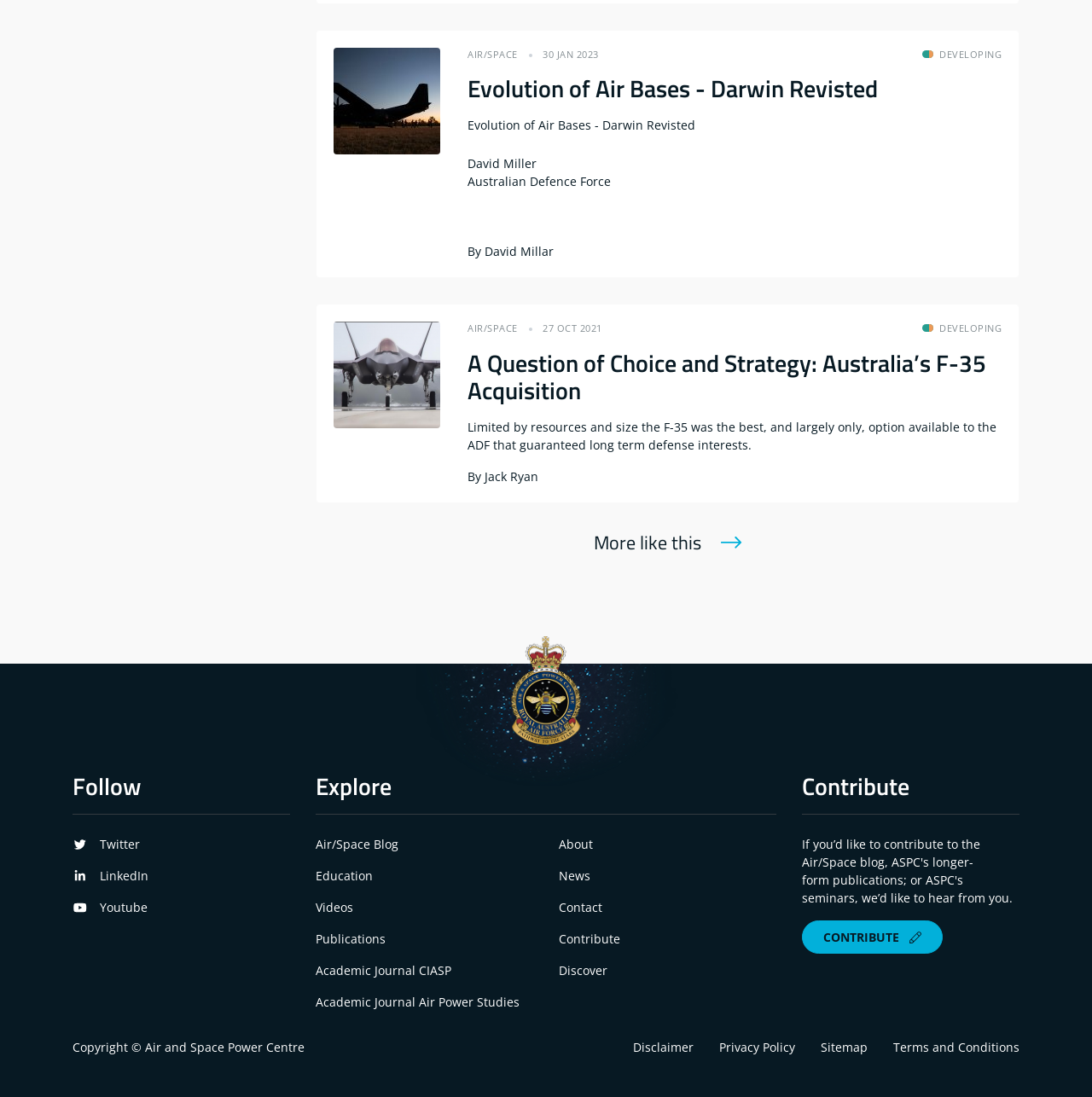Predict the bounding box of the UI element based on the description: "Contribute". The coordinates should be four float numbers between 0 and 1, formatted as [left, top, right, bottom].

[0.512, 0.848, 0.568, 0.863]